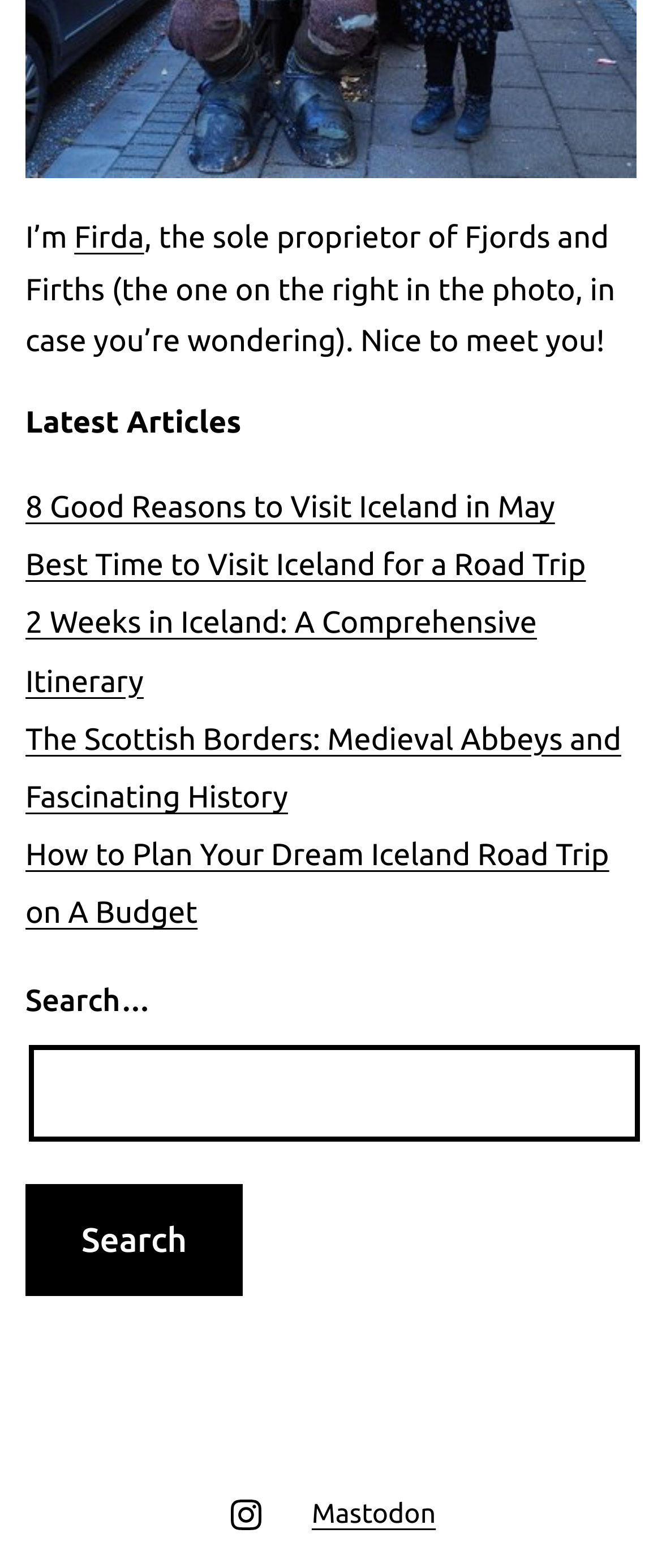What is the purpose of the search box?
Provide an in-depth and detailed explanation in response to the question.

The search box is provided to allow users to search for specific content within the website, as indicated by the placeholder text 'Search…'.